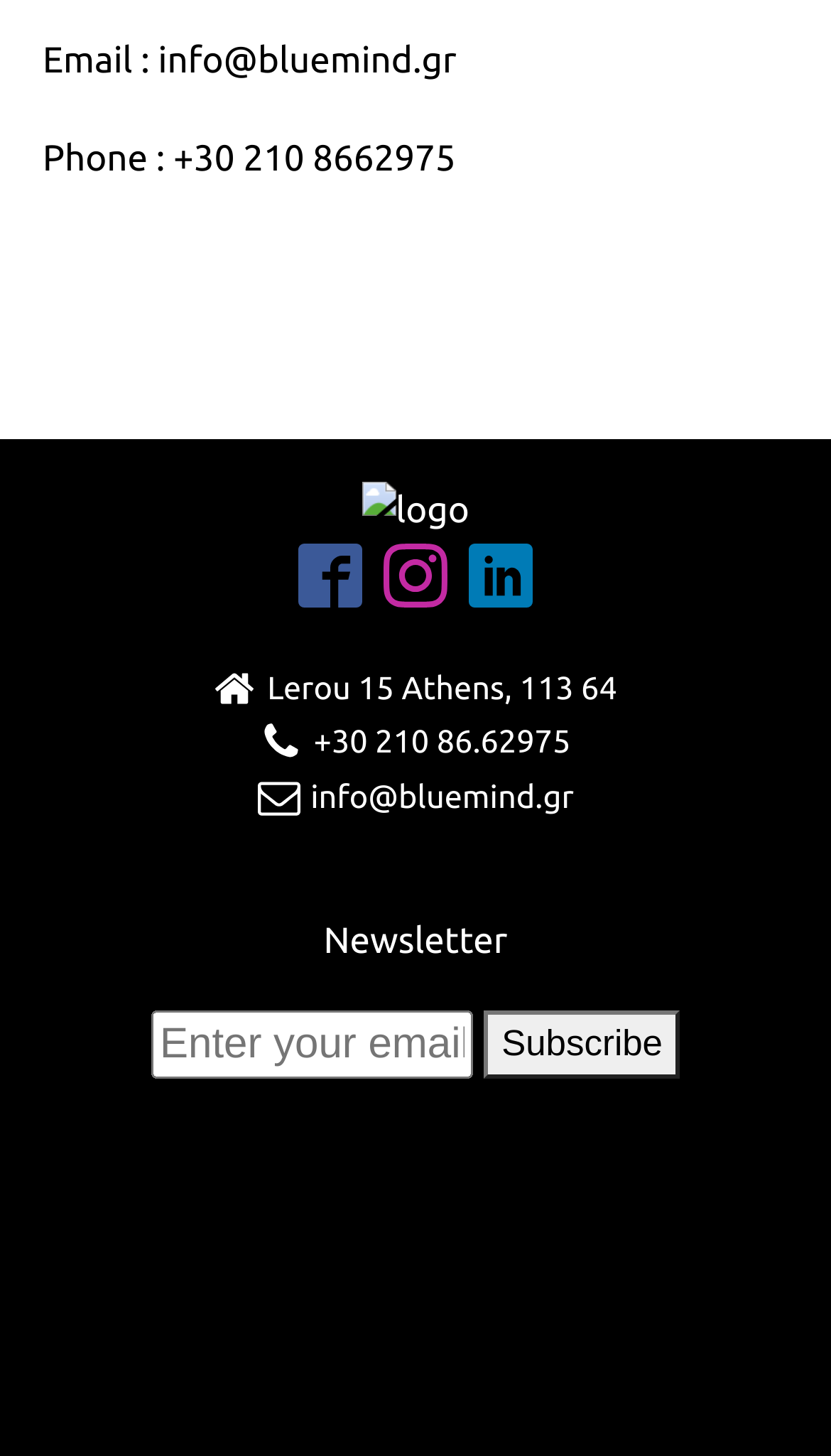What is the company's email address? From the image, respond with a single word or brief phrase.

info@bluemind.gr